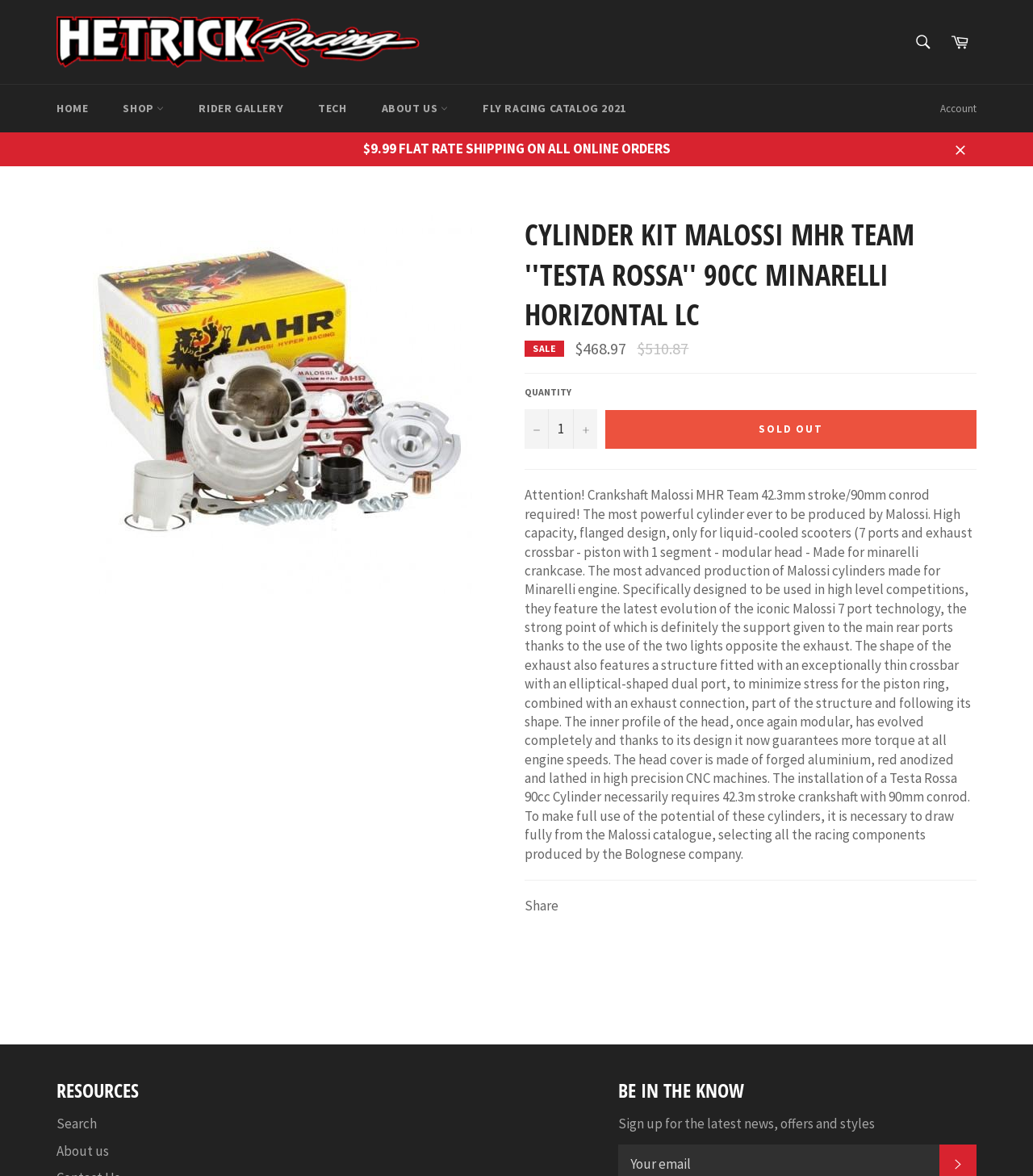Find the bounding box coordinates for the area that should be clicked to accomplish the instruction: "Share this product".

[0.508, 0.762, 0.541, 0.778]